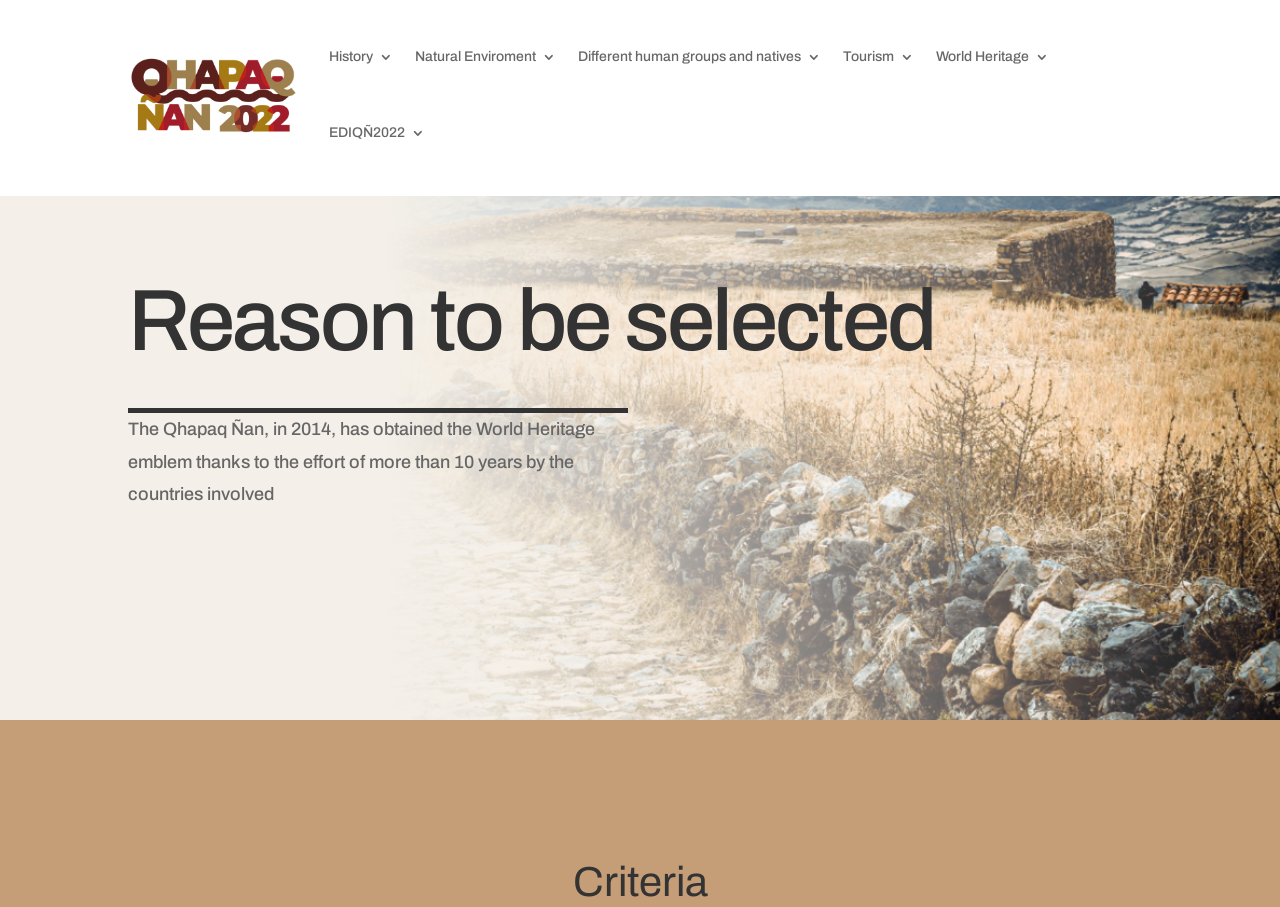What is the significance of 2014 for Qhapaq Ñan?
Examine the screenshot and reply with a single word or phrase.

obtained World Heritage emblem